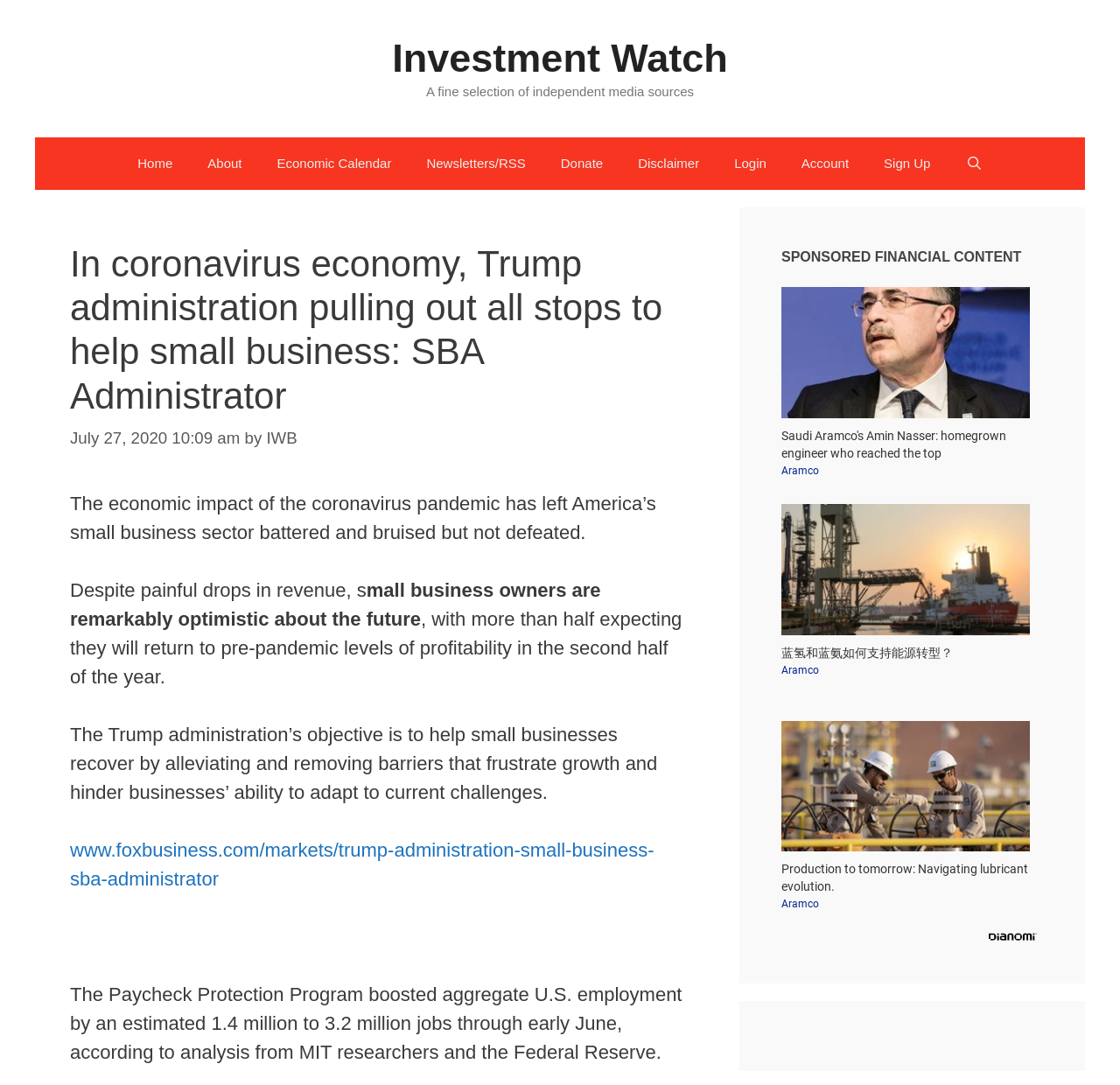Respond to the question below with a single word or phrase:
What is the date mentioned in the article?

July 27, 2020